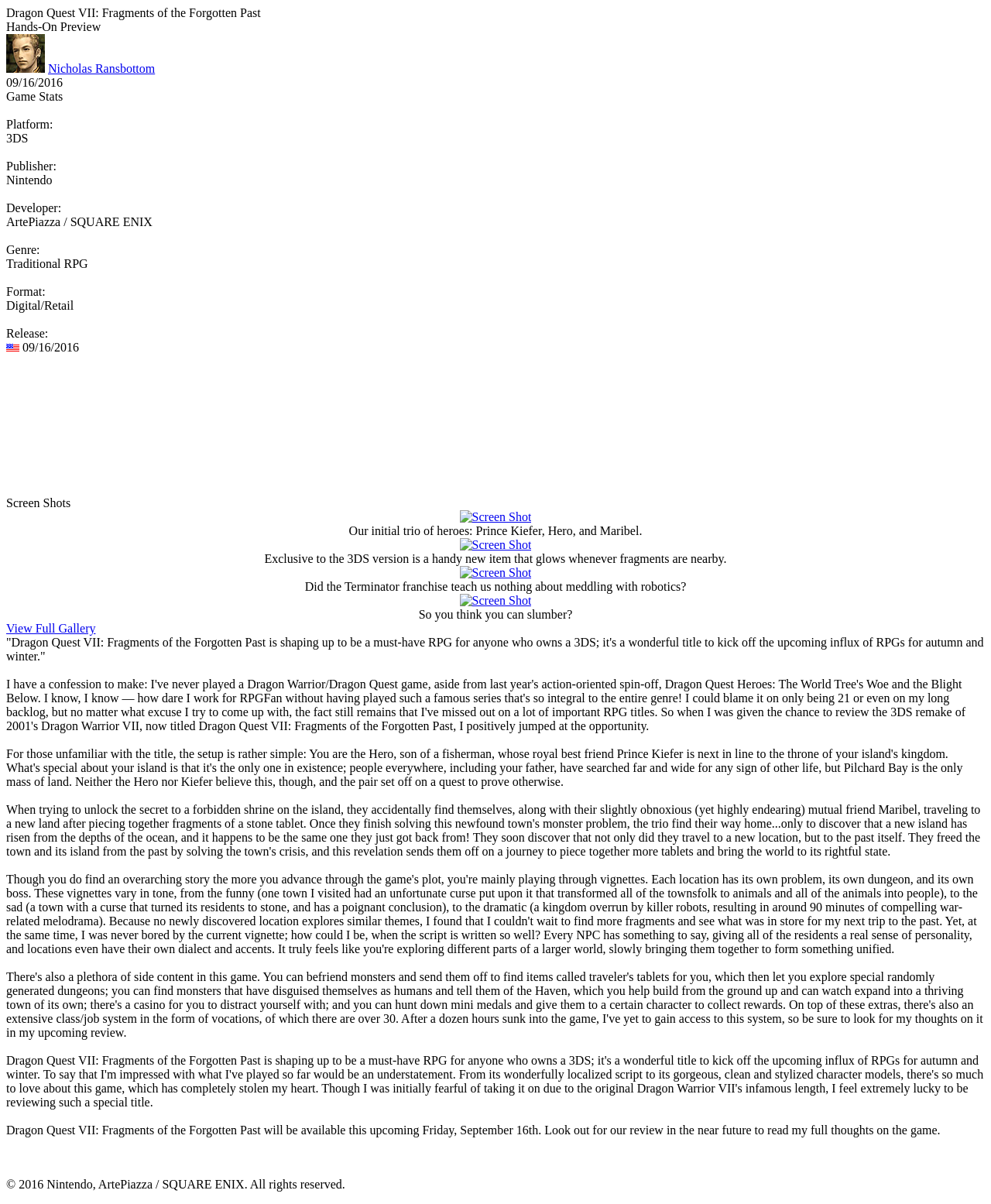Determine the bounding box of the UI element mentioned here: "parent_node: Nicholas Ransbottom". The coordinates must be in the format [left, top, right, bottom] with values ranging from 0 to 1.

[0.006, 0.051, 0.045, 0.062]